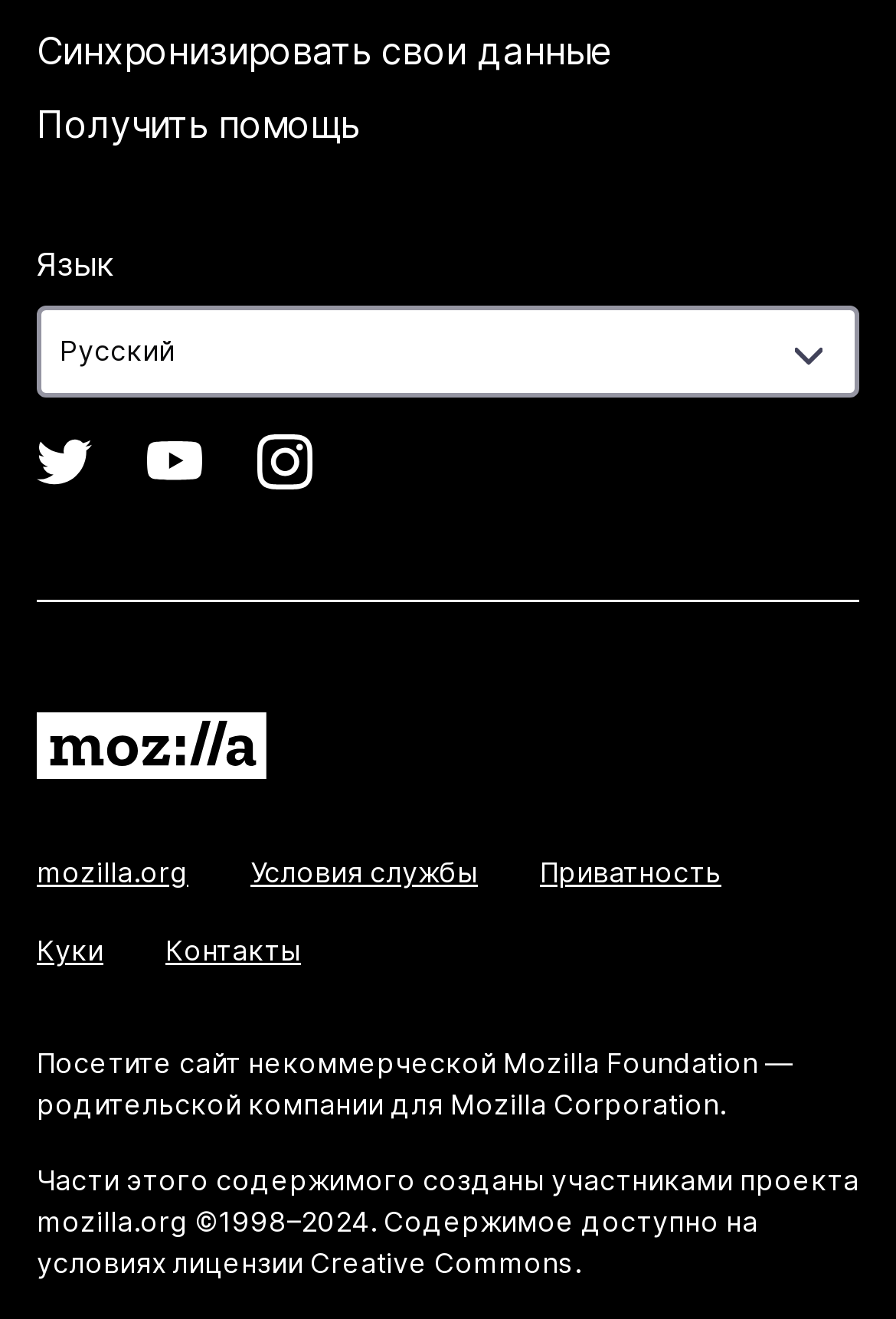Find the bounding box of the UI element described as: "Получить помощь". The bounding box coordinates should be given as four float values between 0 and 1, i.e., [left, top, right, bottom].

[0.041, 0.077, 0.4, 0.111]